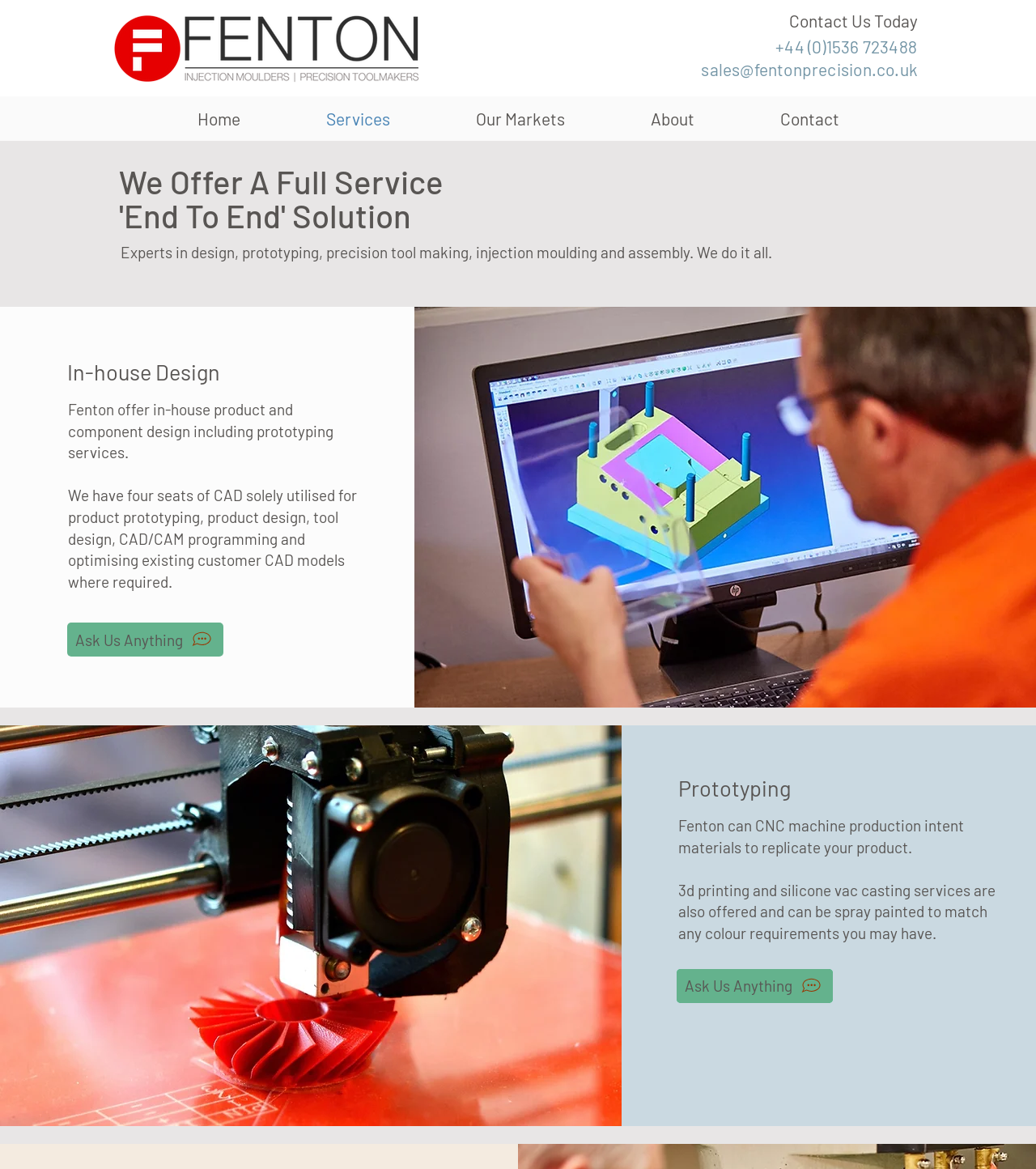How many seats of CAD does Fenton have?
Based on the screenshot, provide a one-word or short-phrase response.

Four